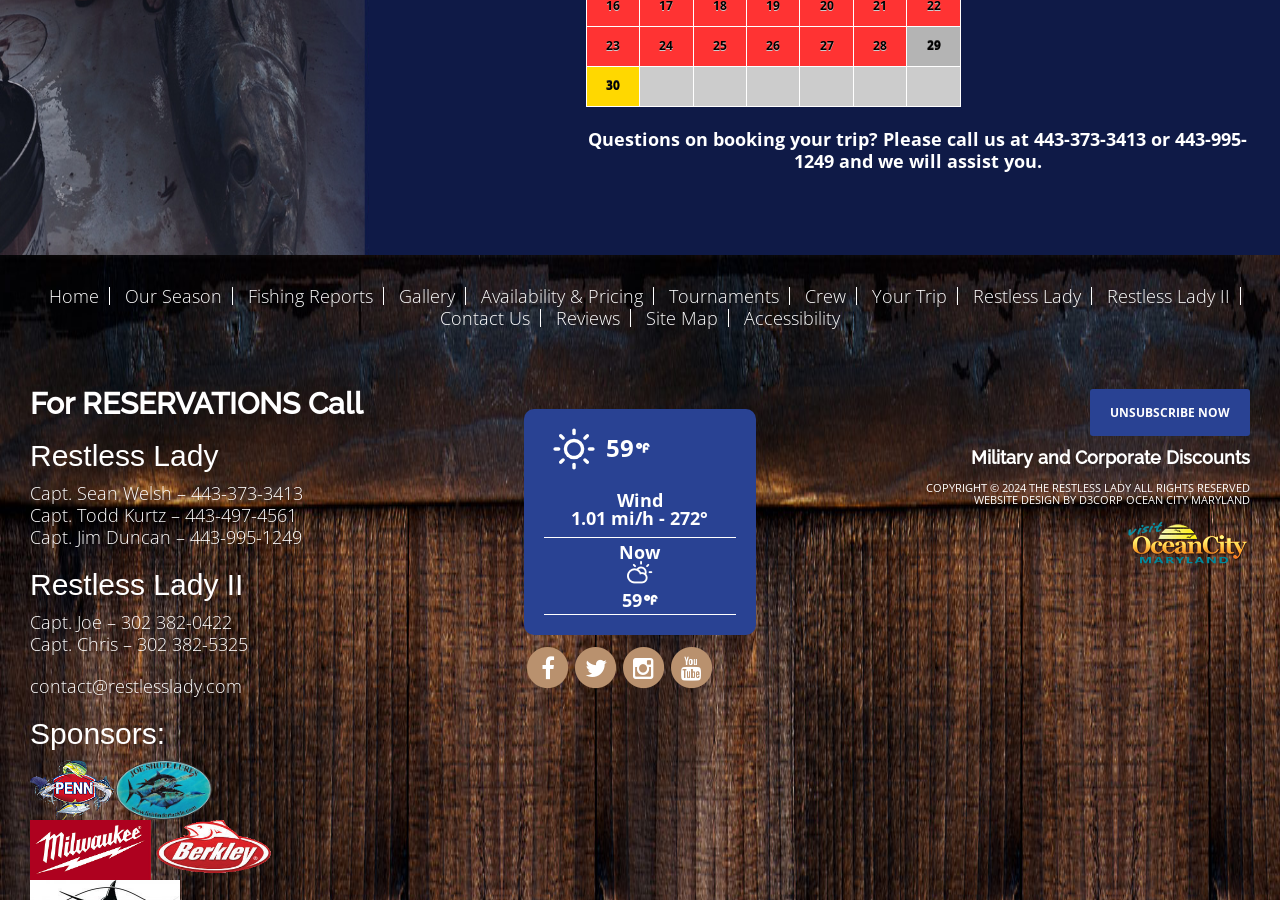Can you provide the bounding box coordinates for the element that should be clicked to implement the instruction: "Visit 'Our Season'"?

[0.09, 0.318, 0.182, 0.338]